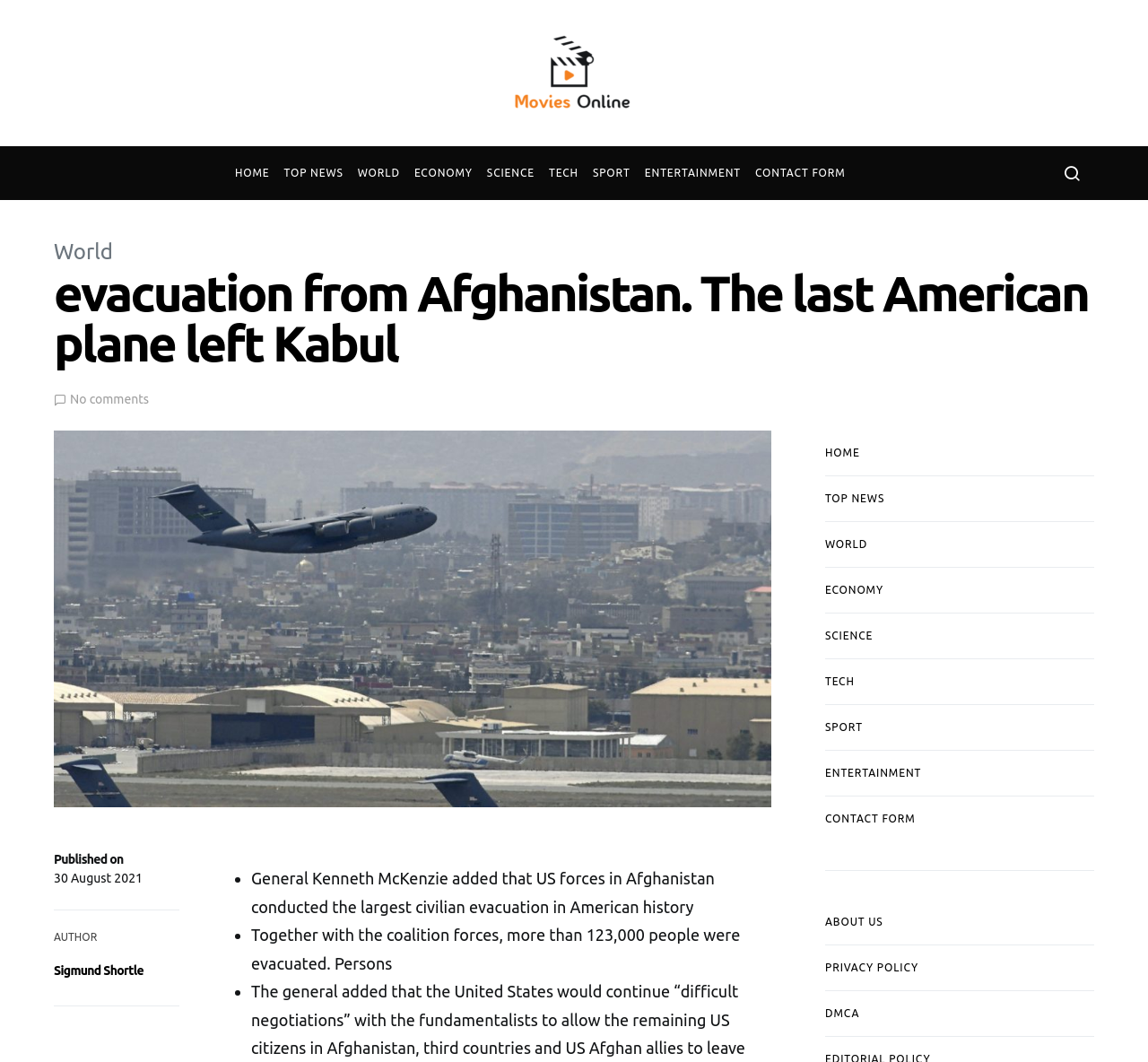What is the principal heading displayed on the webpage?

evacuation from Afghanistan. The last American plane left Kabul